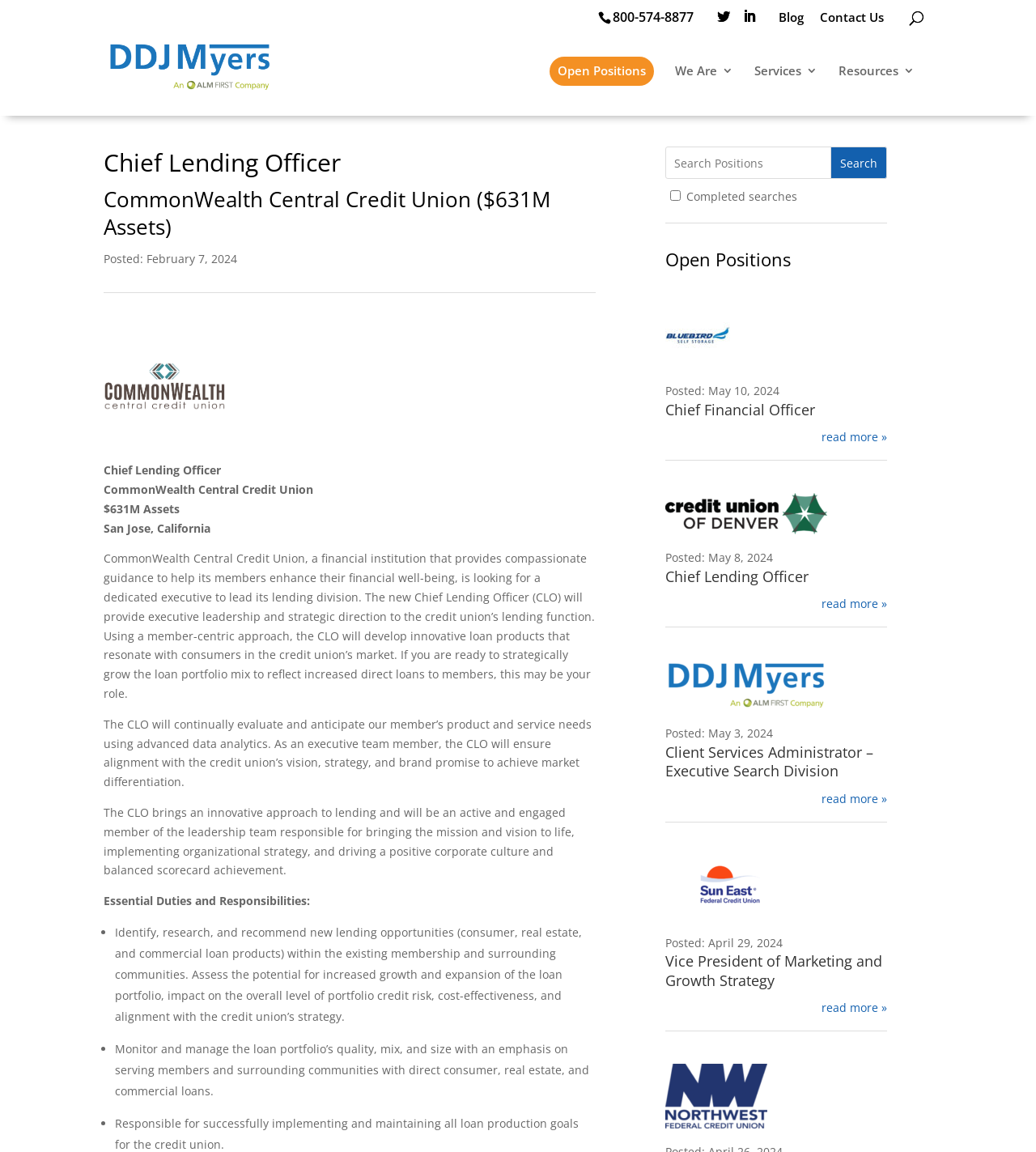Specify the bounding box coordinates (top-left x, top-left y, bottom-right x, bottom-right y) of the UI element in the screenshot that matches this description: read more »

[0.793, 0.371, 0.856, 0.388]